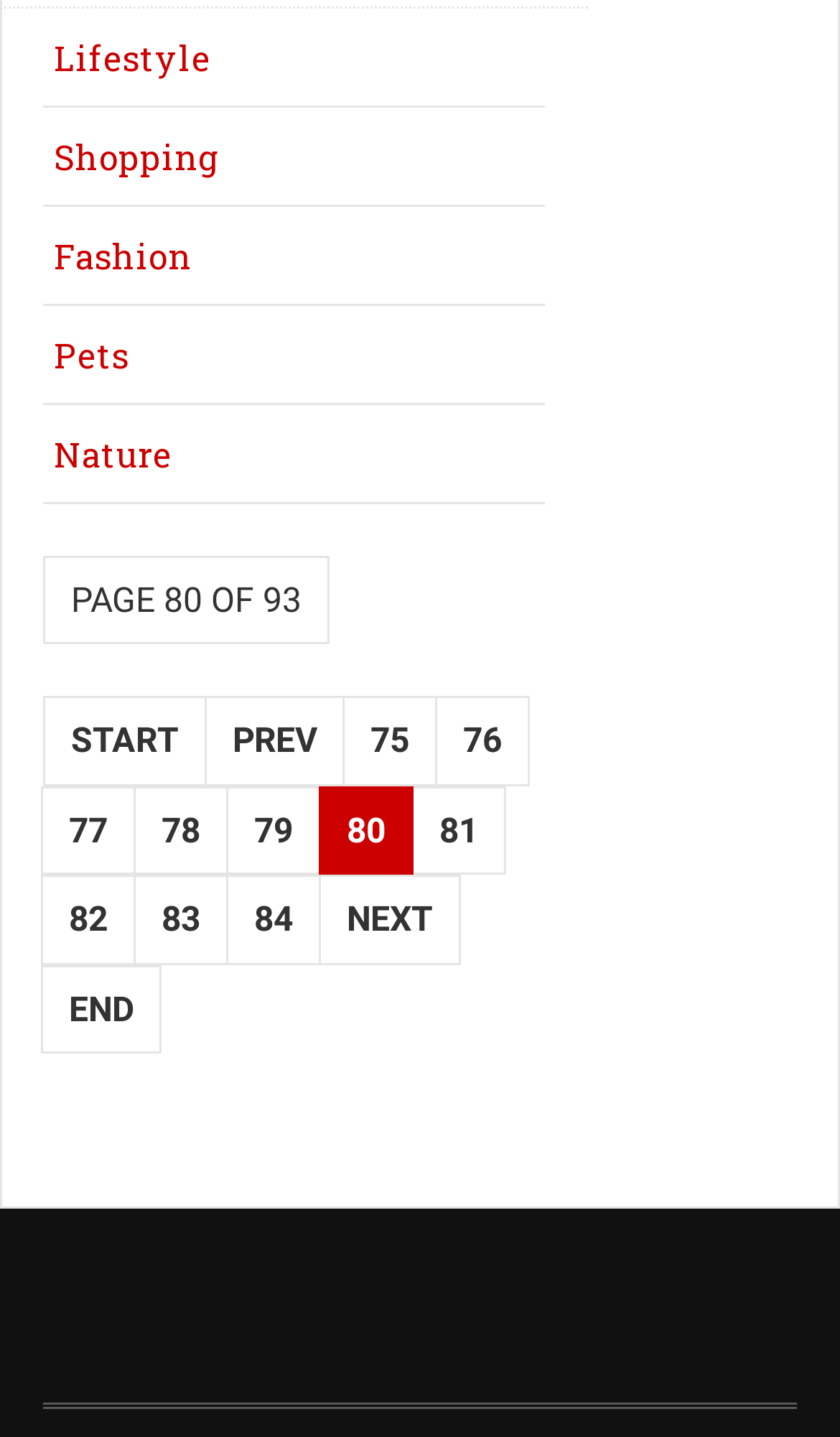Could you find the bounding box coordinates of the clickable area to complete this instruction: "Learn about Education"?

None